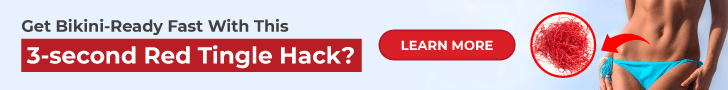What is the target audience for this advertisement?
Based on the visual details in the image, please answer the question thoroughly.

The mention of 'bikini-ready body' and the emphasis on rapid results suggest that the target audience is individuals who want to enhance their physical appearance for swimming or beach season, implying that the advertisement is geared towards people seeking fitness solutions for a specific purpose.